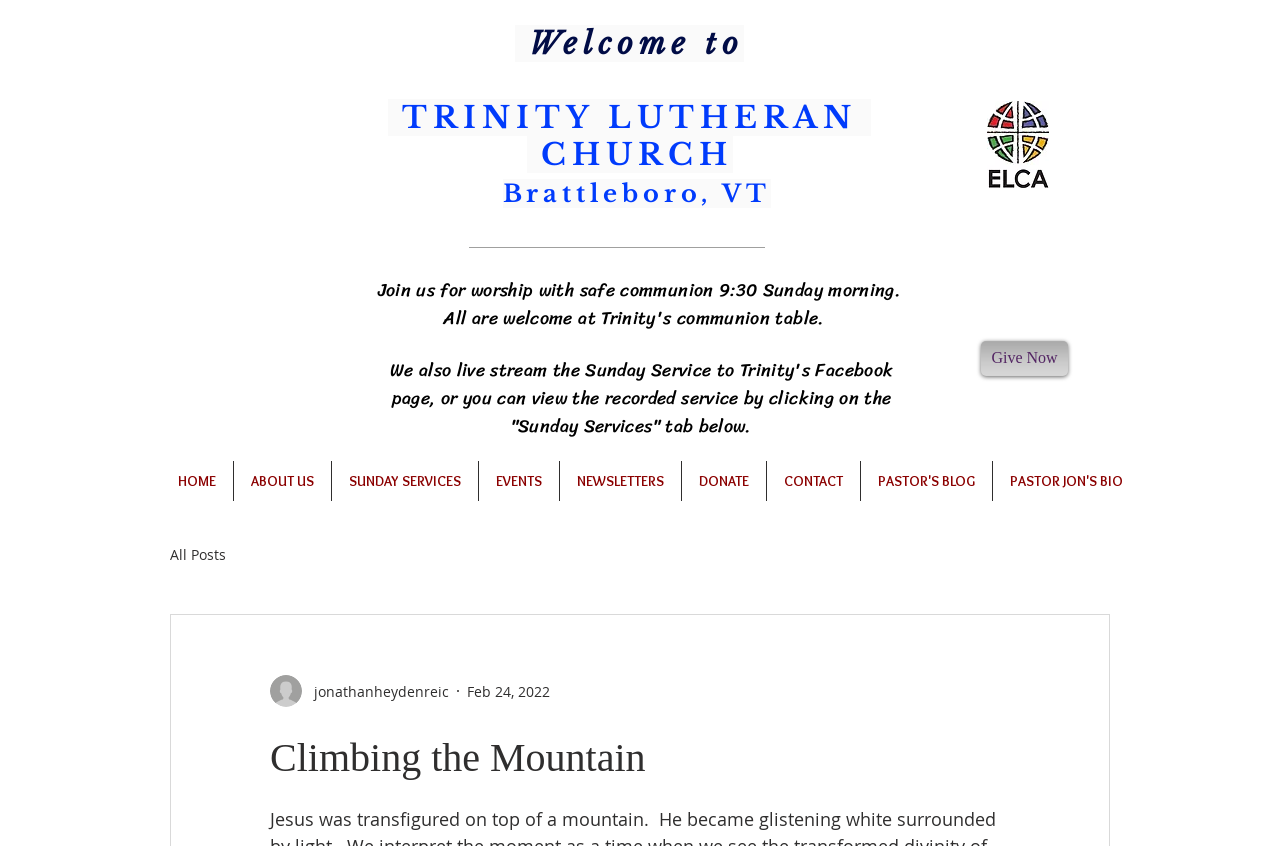Specify the bounding box coordinates of the region I need to click to perform the following instruction: "Go to the 'HOME' page". The coordinates must be four float numbers in the range of 0 to 1, i.e., [left, top, right, bottom].

[0.125, 0.545, 0.182, 0.592]